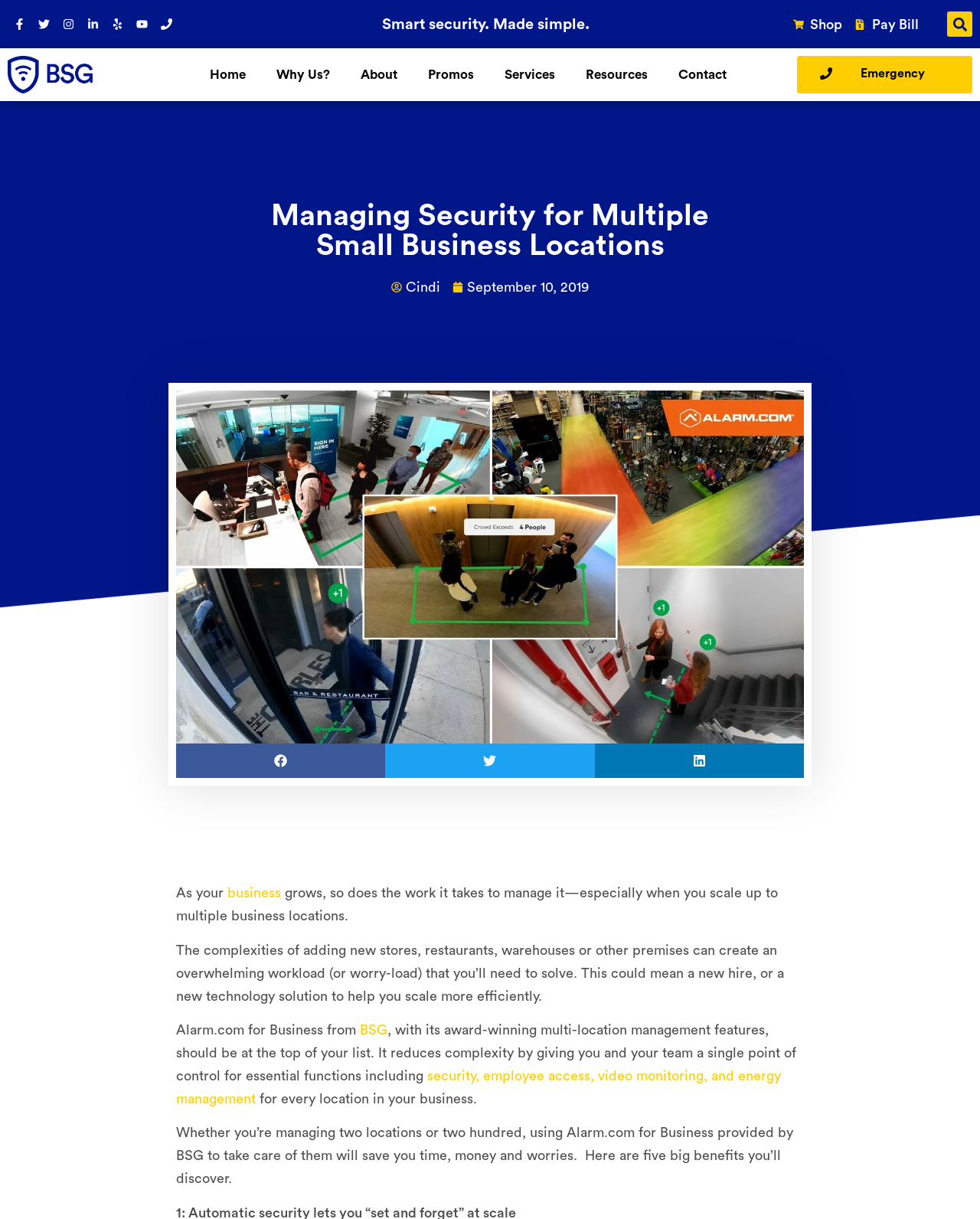Pinpoint the bounding box coordinates of the area that should be clicked to complete the following instruction: "Share on LinkedIn". The coordinates must be given as four float numbers between 0 and 1, i.e., [left, top, right, bottom].

[0.607, 0.61, 0.82, 0.638]